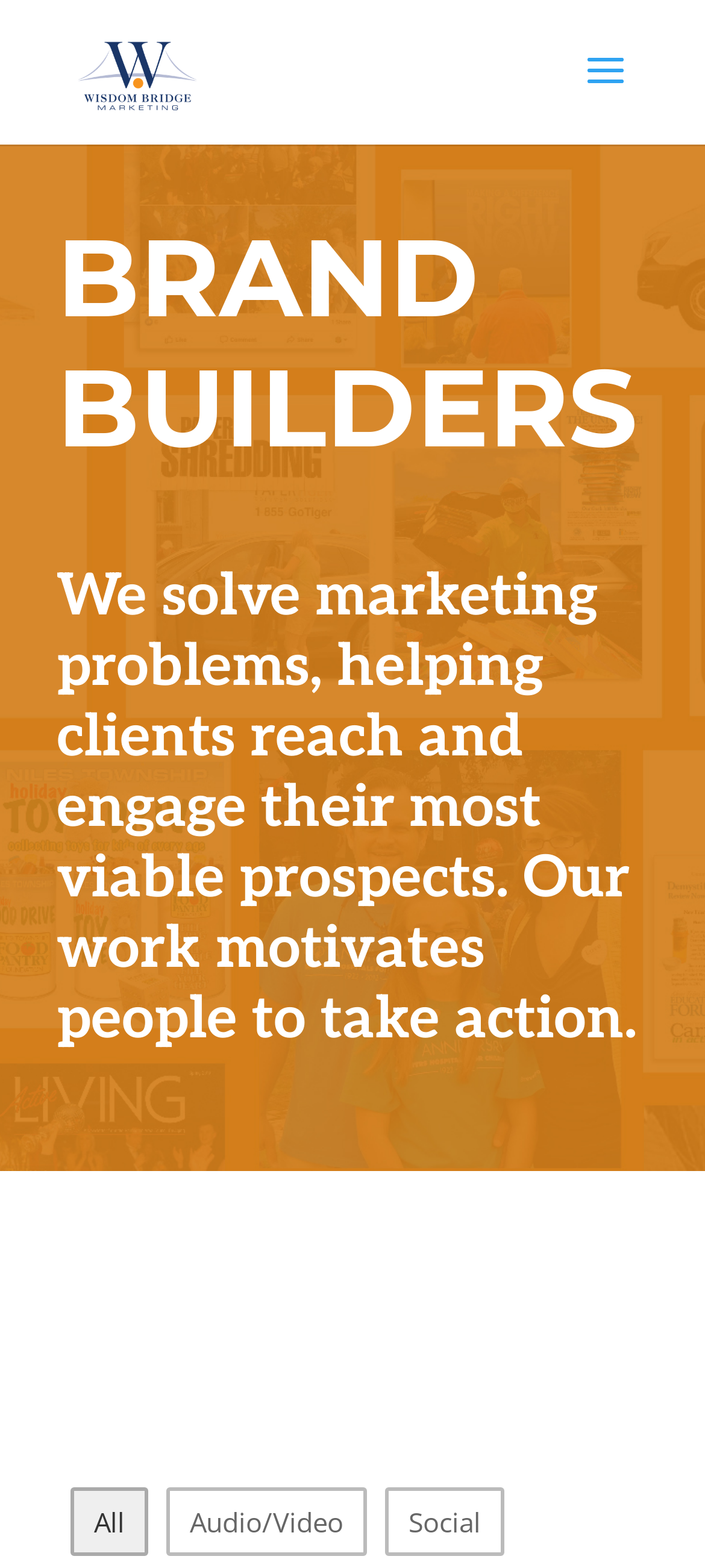Please respond to the question using a single word or phrase:
What is the main service offered by Wisdom Bridge?

Marketing problem solving